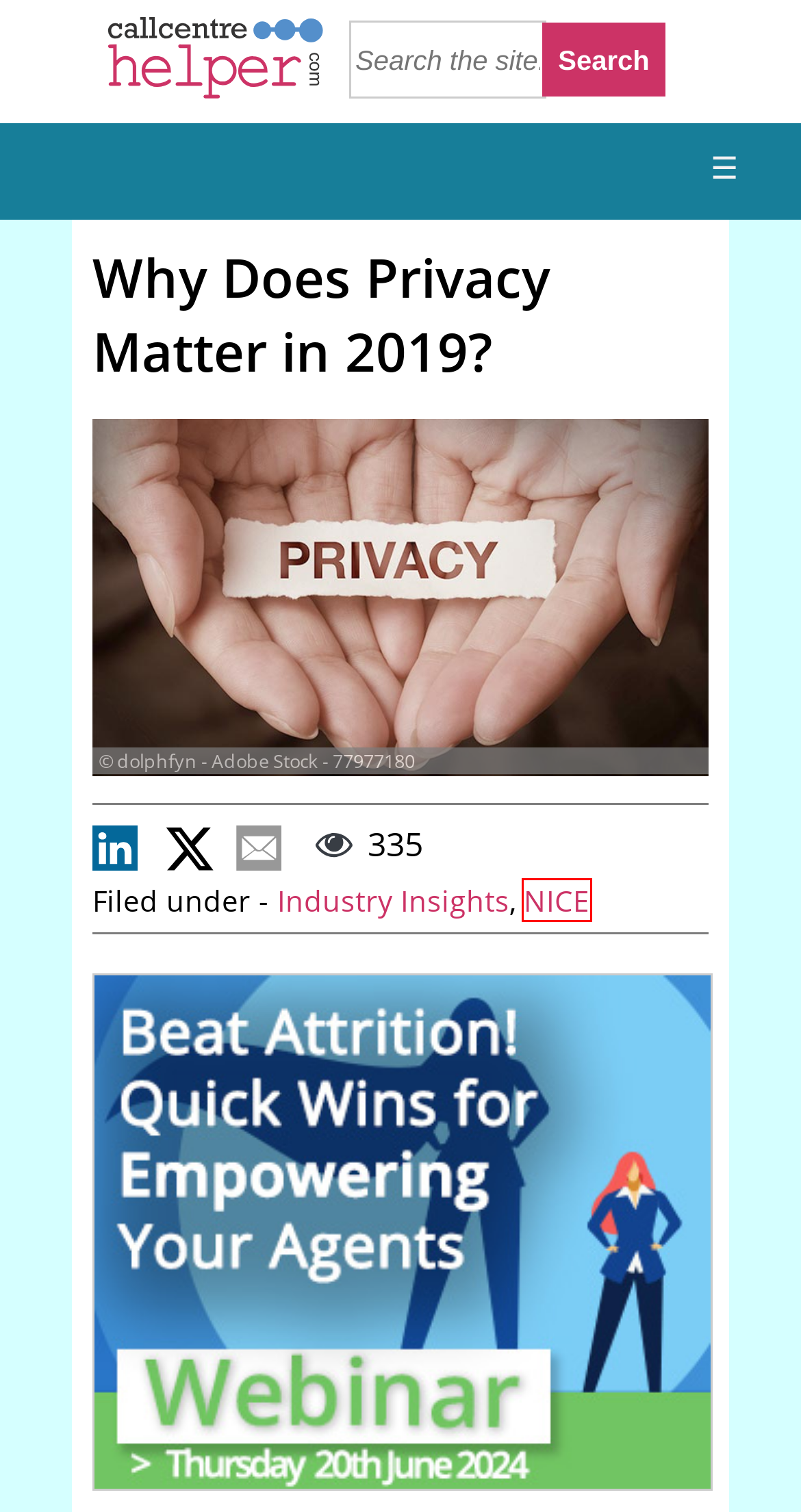You are given a screenshot of a webpage within which there is a red rectangle bounding box. Please choose the best webpage description that matches the new webpage after clicking the selected element in the bounding box. Here are the options:
A. Erlang Calculator for Call Centre Staffing
B. White Papers
C. What is a Call Centre? – 10 Things to Know
D. NICE | Call Centre Helper
E. Report: Global Contact Center KPI Benchmarking
F. Industry Insights | Call Centre Helper
G. What Contact Centres Are Doing Right Now - 2024 Survey
H. Webinar Registration - Zoom

D